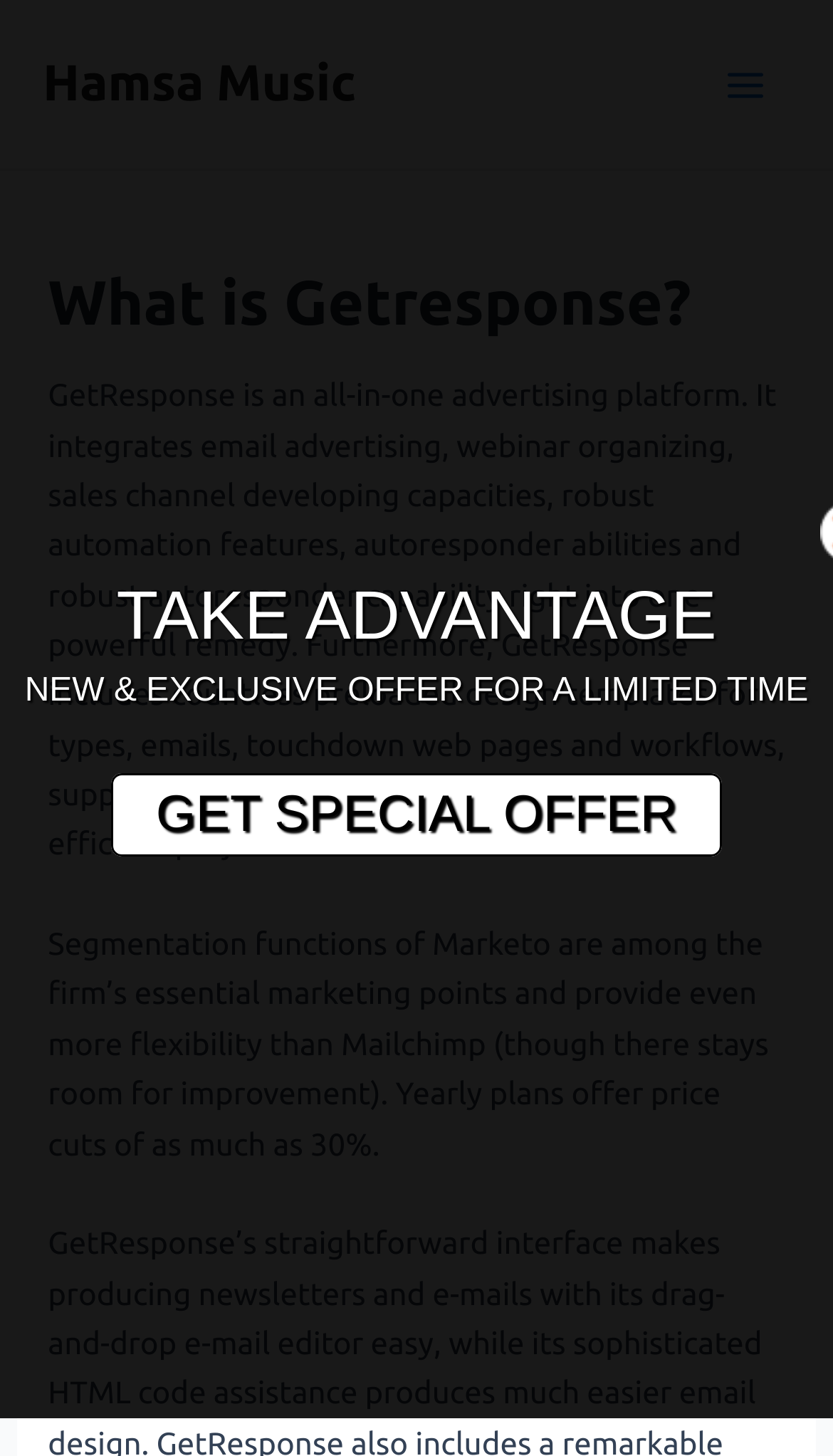Provide a brief response using a word or short phrase to this question:
What is the main benefit of GetResponse's segmentation functions?

More flexibility